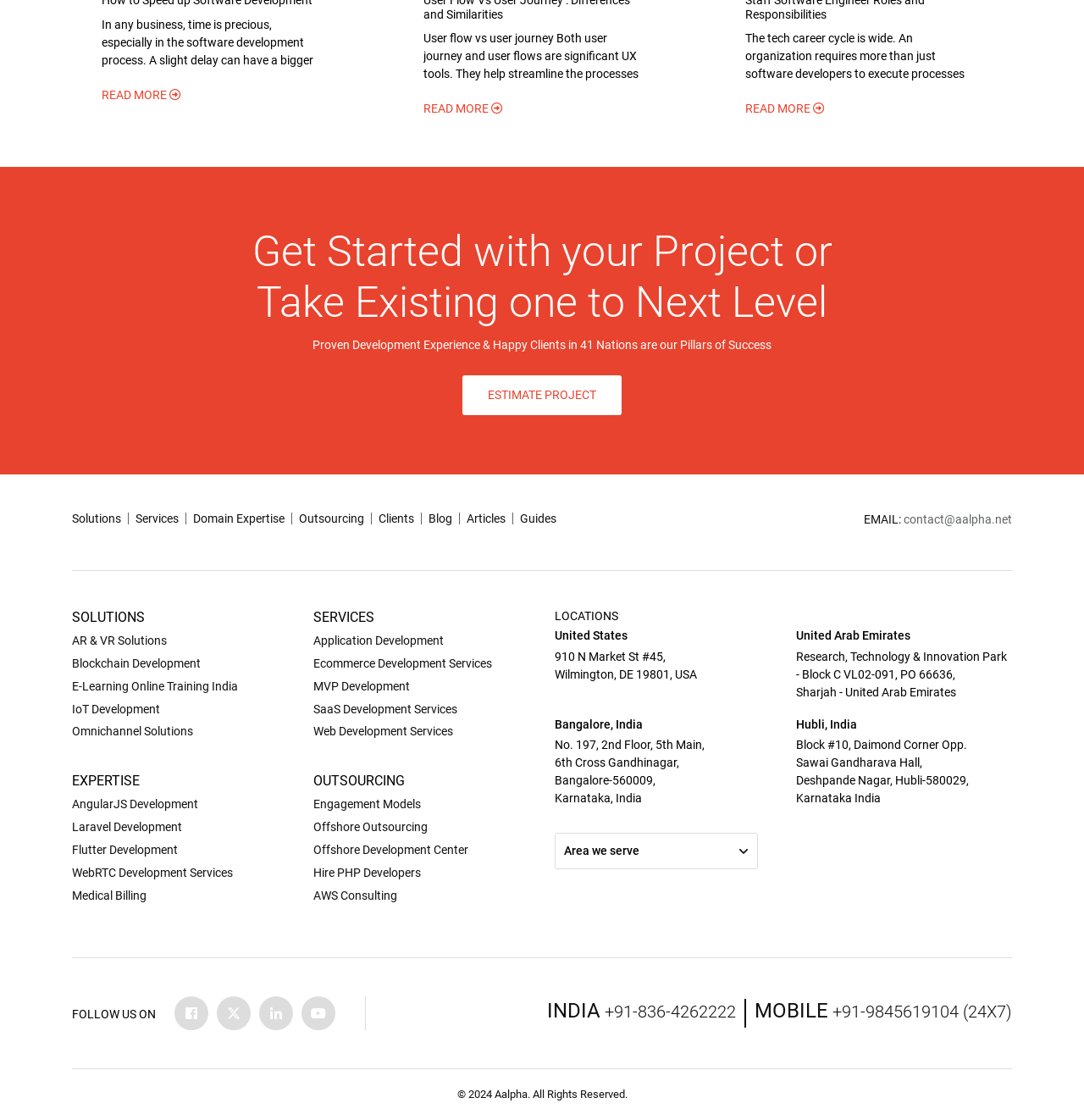Find the bounding box coordinates of the area that needs to be clicked in order to achieve the following instruction: "Click the 'ESTIMATE PROJECT' button". The coordinates should be specified as four float numbers between 0 and 1, i.e., [left, top, right, bottom].

[0.427, 0.335, 0.573, 0.371]